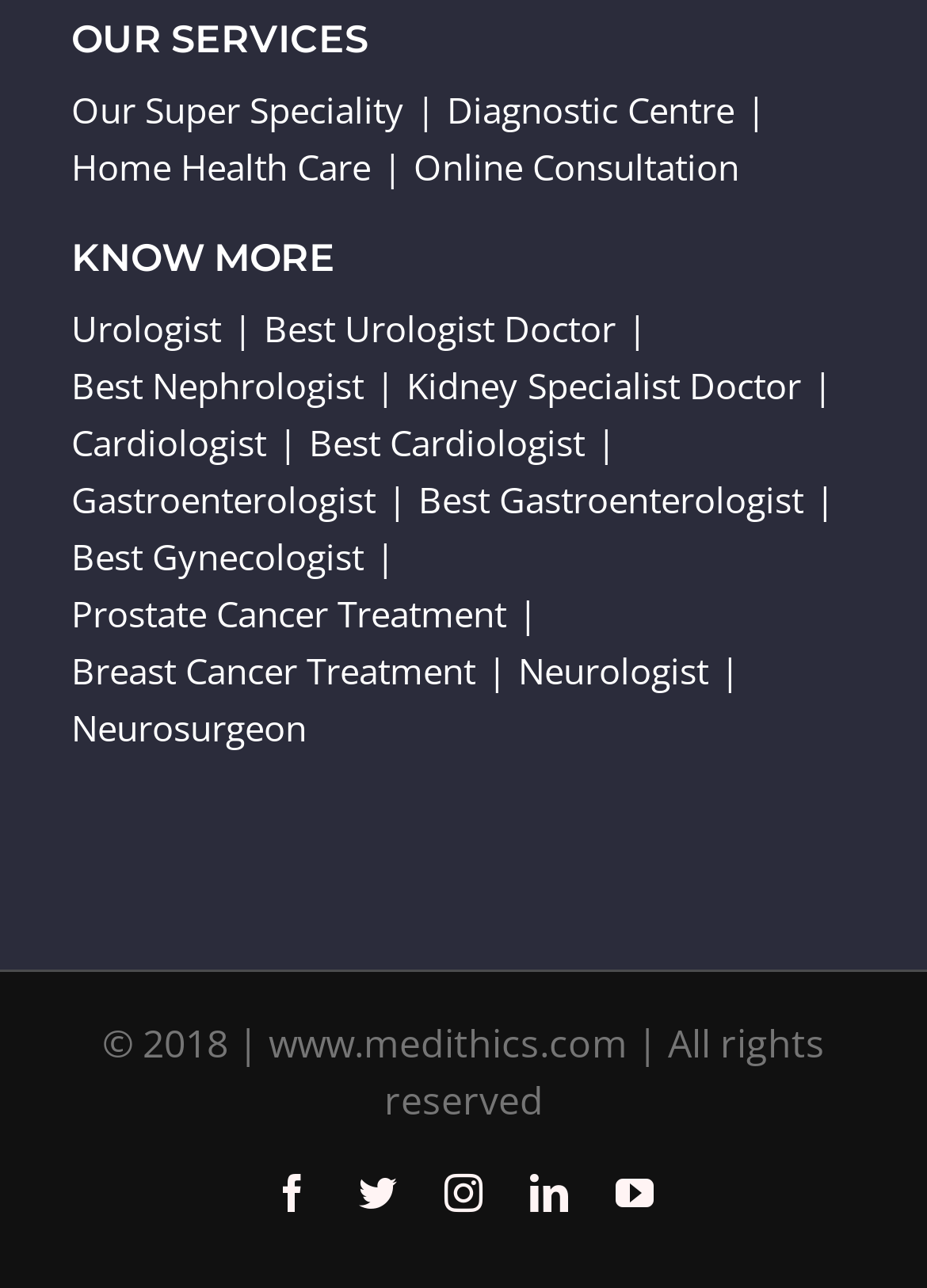How many columns are in the layout table?
Based on the screenshot, answer the question with a single word or phrase.

1